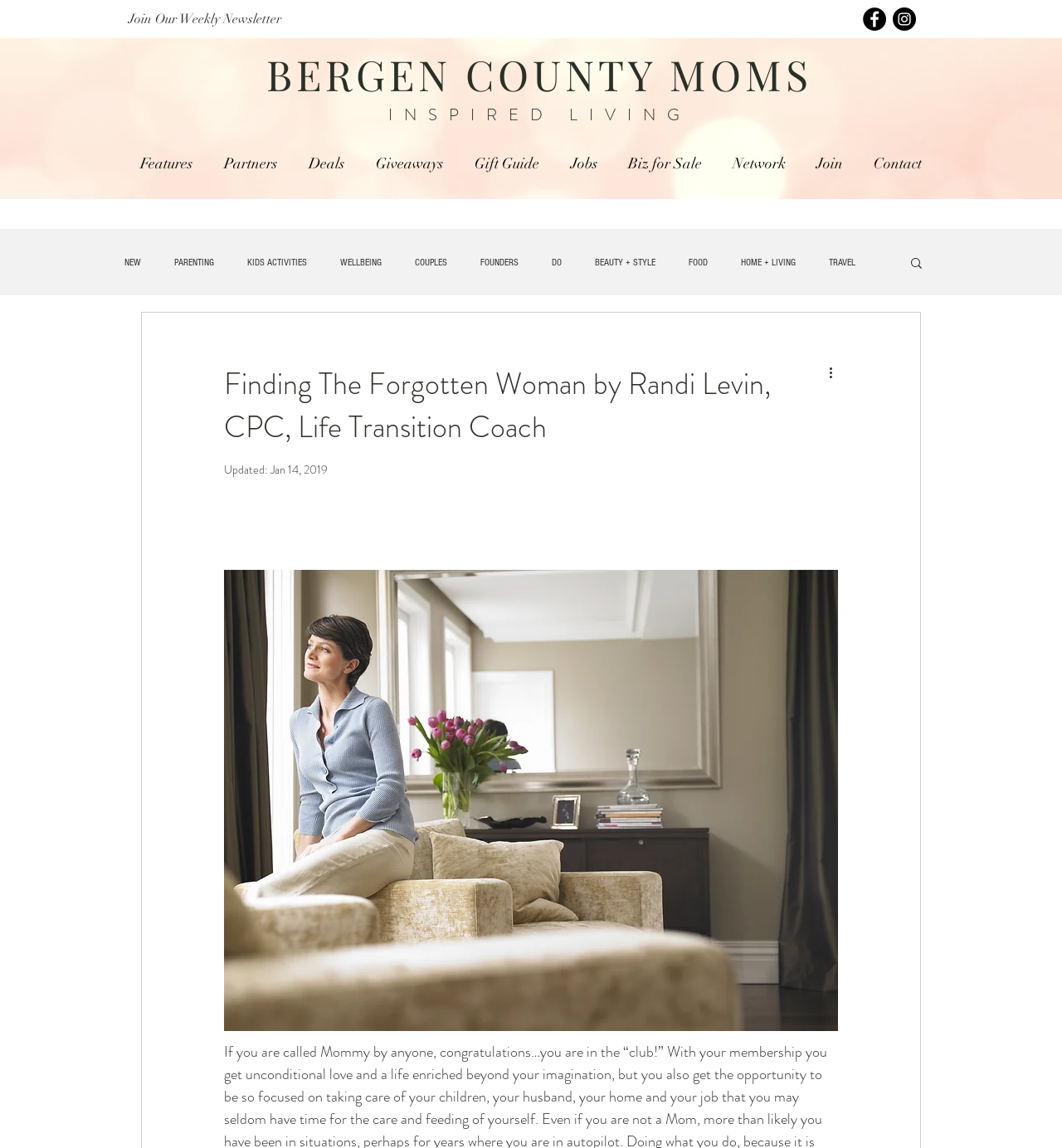Based on the image, please respond to the question with as much detail as possible:
What is the date of the update?

I found the answer by looking at the StaticText 'Updated:' which is followed by the date 'Jan 14, 2019', indicating that the update was made on this date.